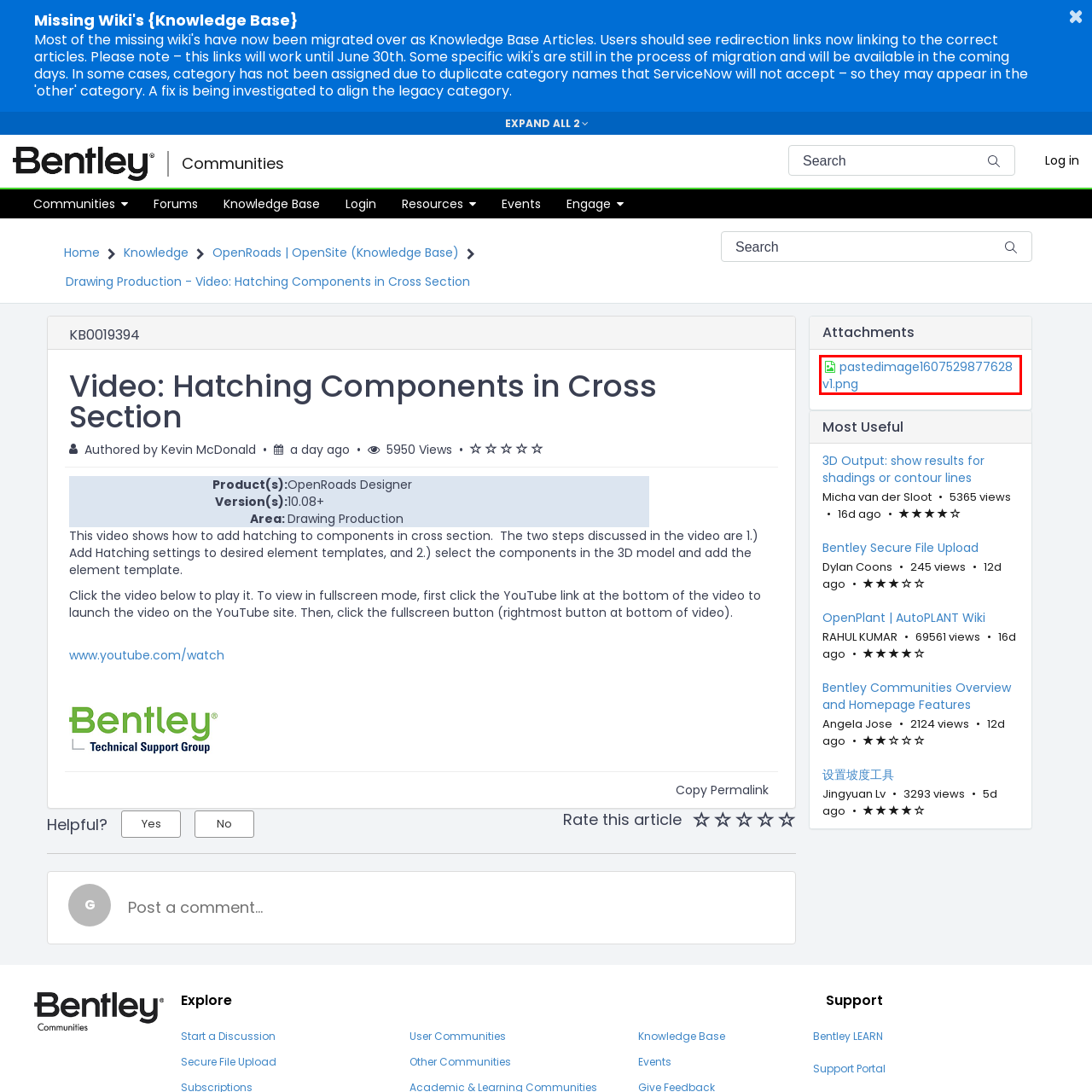You are given a screenshot of a webpage with a red rectangle bounding box around an element. Choose the best webpage description that matches the page after clicking the element in the bounding box. Here are the candidates:
A. Bentley LEARNserver
B. Knowledge Article View - Communities
C. Knowledge Base - Communities
D. Other Communites Landing Page - Communities
E. Bentley's User Communities Communites Landing Page - Communities
F. Bentley Community - Communities
G. Bentley Support Portal - Customer Service
H. Login - Communities

B